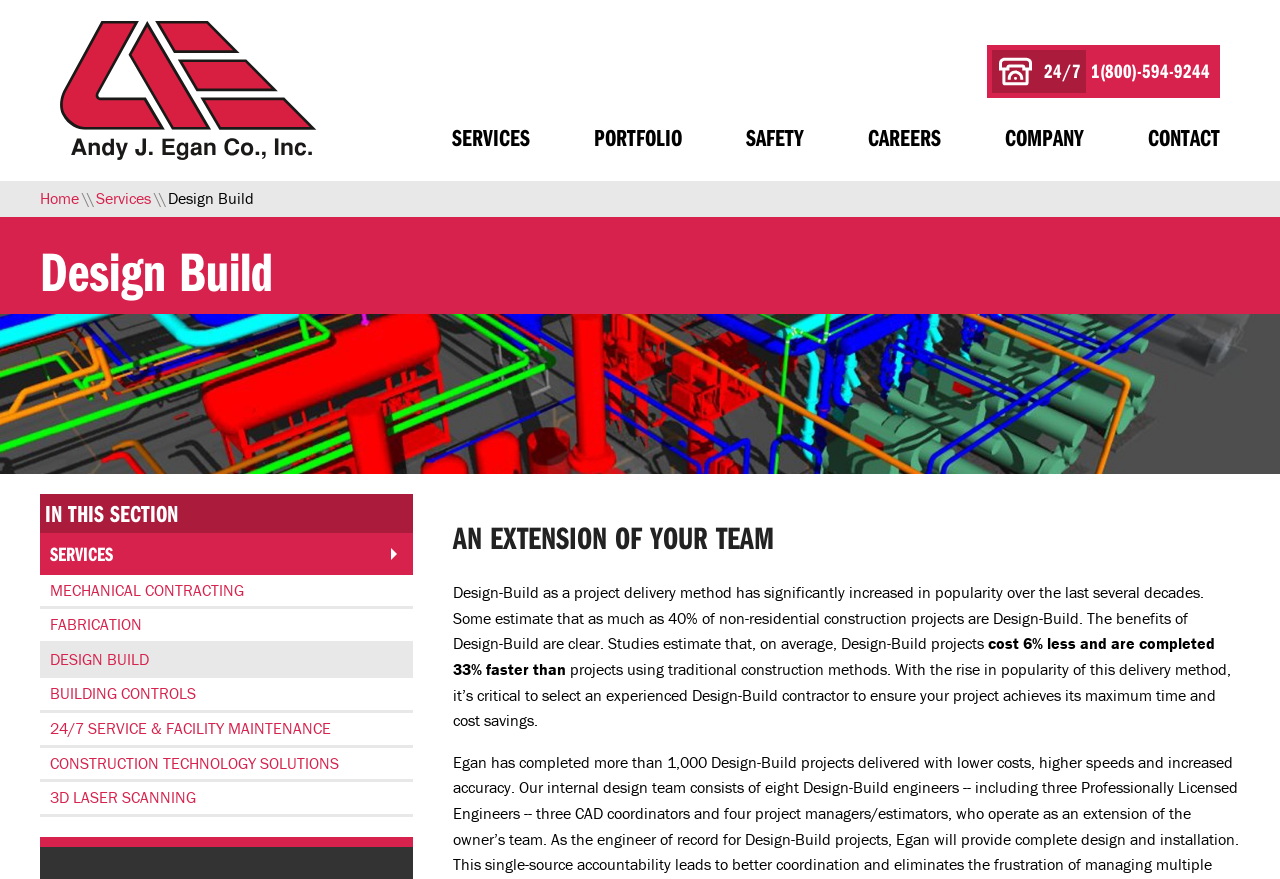Explain the features and main sections of the webpage comprehensively.

The webpage is about Andy Egan's Design Build services. At the top, there is a link to skip to the main content. Below that, there is a heading with the company name, "Andy J. Egan Co., Inc.", accompanied by a logo image. 

To the right of the company name, there is a main navigation menu with links to various sections, including "SERVICES", "PORTFOLIO", "SAFETY", "CAREERS", "COMPANY", and "CONTACT". Below the navigation menu, there are three links: "Home", "Services", and "Design Build", which are likely part of a secondary navigation or breadcrumb trail.

The main content of the page is divided into two sections. The first section has a heading "Design Build" and appears to be an introduction to the service. Below the heading, there is a navigation menu with links to various sub-services, including "SERVICES", "MECHANICAL CONTRACTING", "FABRICATION", and others.

The second section has a heading "AN EXTENSION OF YOUR TEAM" and contains a block of text that describes the benefits of Design-Build as a project delivery method. The text explains that Design-Build projects cost less and are completed faster than traditional construction methods, and emphasizes the importance of selecting an experienced Design-Build contractor.